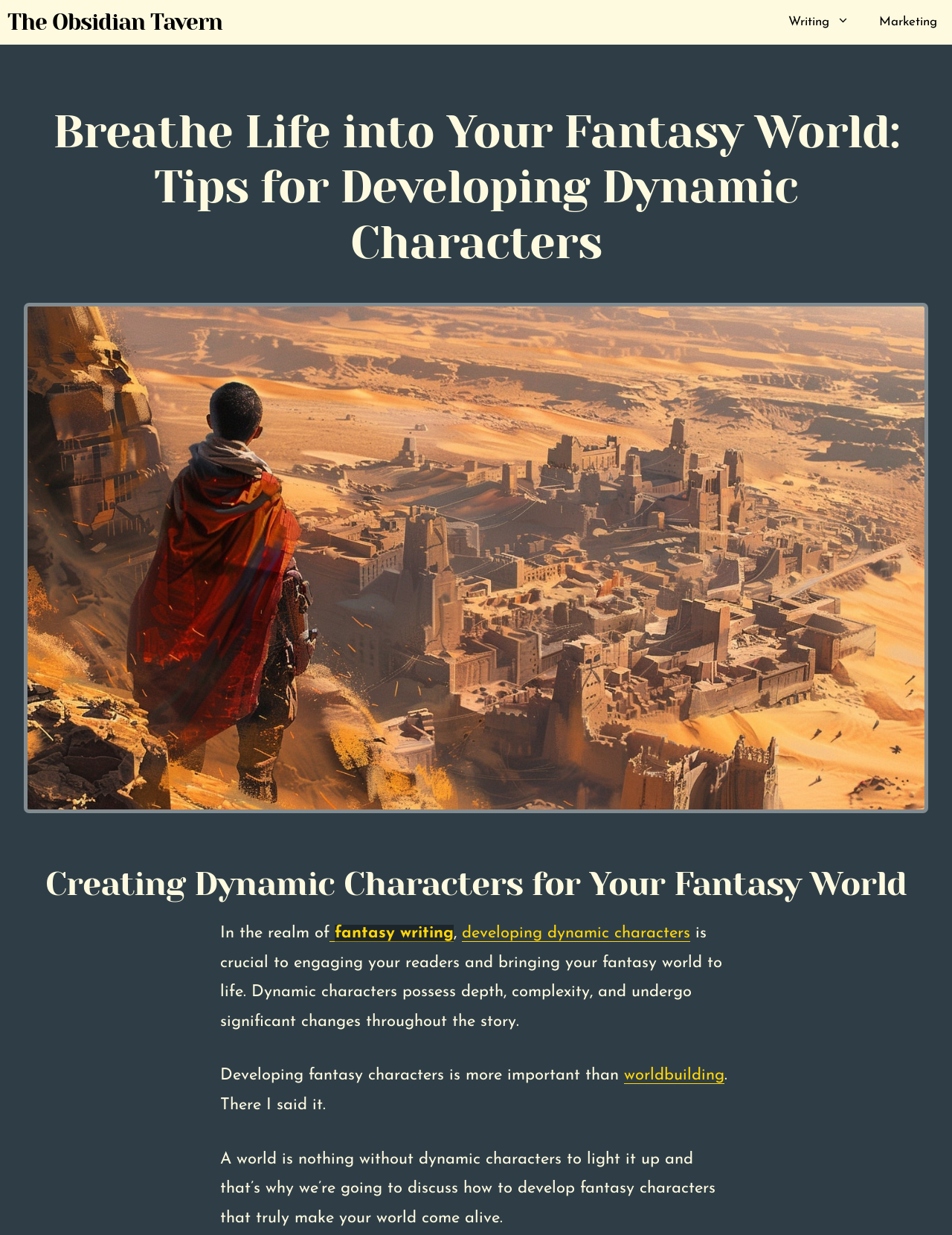Create a detailed summary of all the visual and textual information on the webpage.

This webpage is focused on developing fantasy characters for storytelling. At the top, there is a navigation bar with several links, including "The Obsidian Tavern", "Writing", "Character Development", "Fantasy Writing", "Magic Systems", "Worldbuilding", and "Marketing". 

Below the navigation bar, there is a main content section. The title of the webpage, "Breathe Life into Your Fantasy World: Tips for Developing Dynamic Characters", is prominently displayed. 

The main content is divided into two sections. The first section starts with a heading, "Creating Dynamic Characters for Your Fantasy World". This section discusses the importance of developing dynamic characters in fantasy writing, stating that it is crucial to engaging readers and bringing the fantasy world to life. The text explains that dynamic characters possess depth, complexity, and undergo significant changes throughout the story.

The second section appears below the first section, with a heading that is not explicitly stated. This section continues the discussion on developing fantasy characters, emphasizing that it is more important than worldbuilding. The text concludes by stating that a world is nothing without dynamic characters and that the webpage will discuss how to develop fantasy characters that truly make the world come alive.